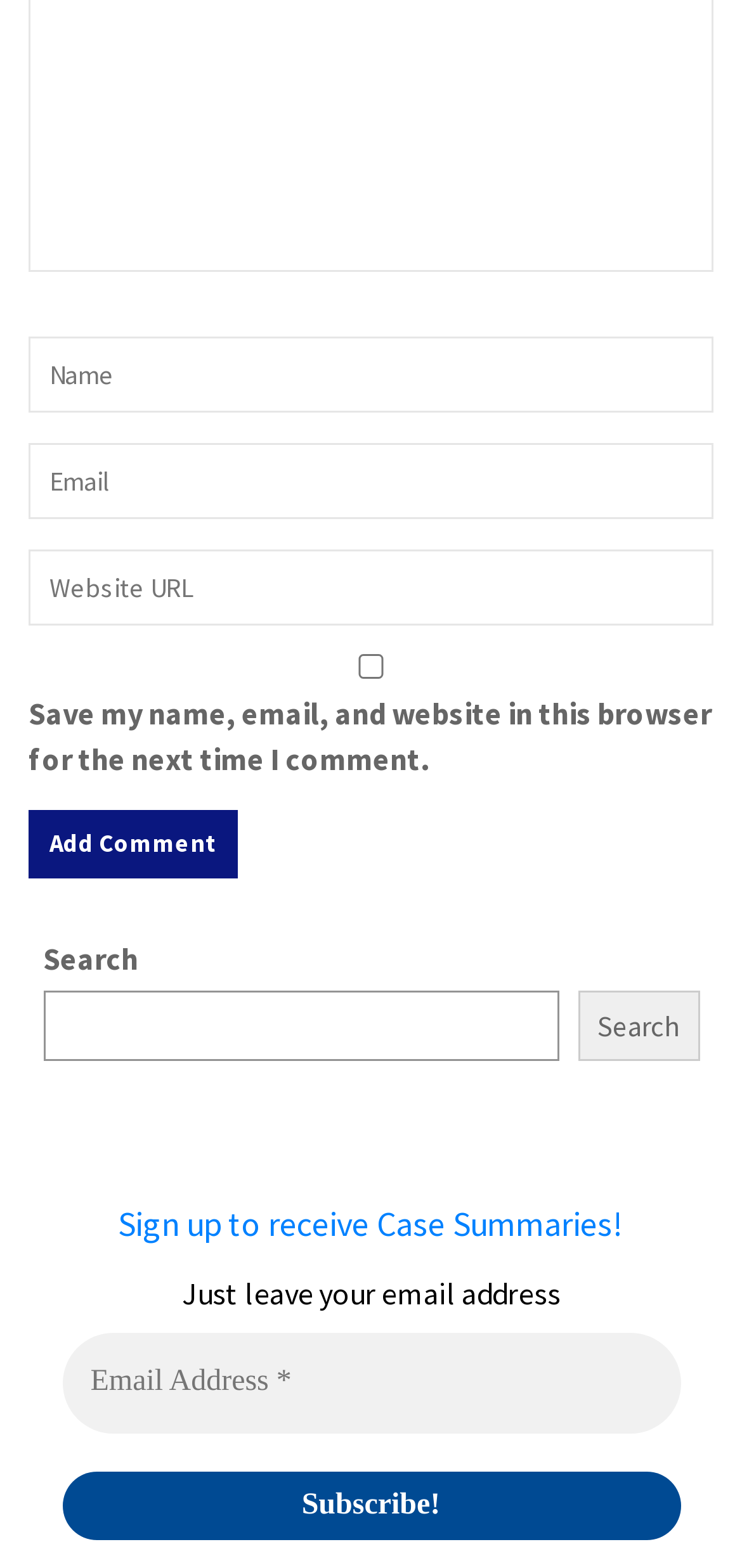What is the purpose of the 'Subscribe!' button?
Using the image, respond with a single word or phrase.

Subscribe to Case Summaries